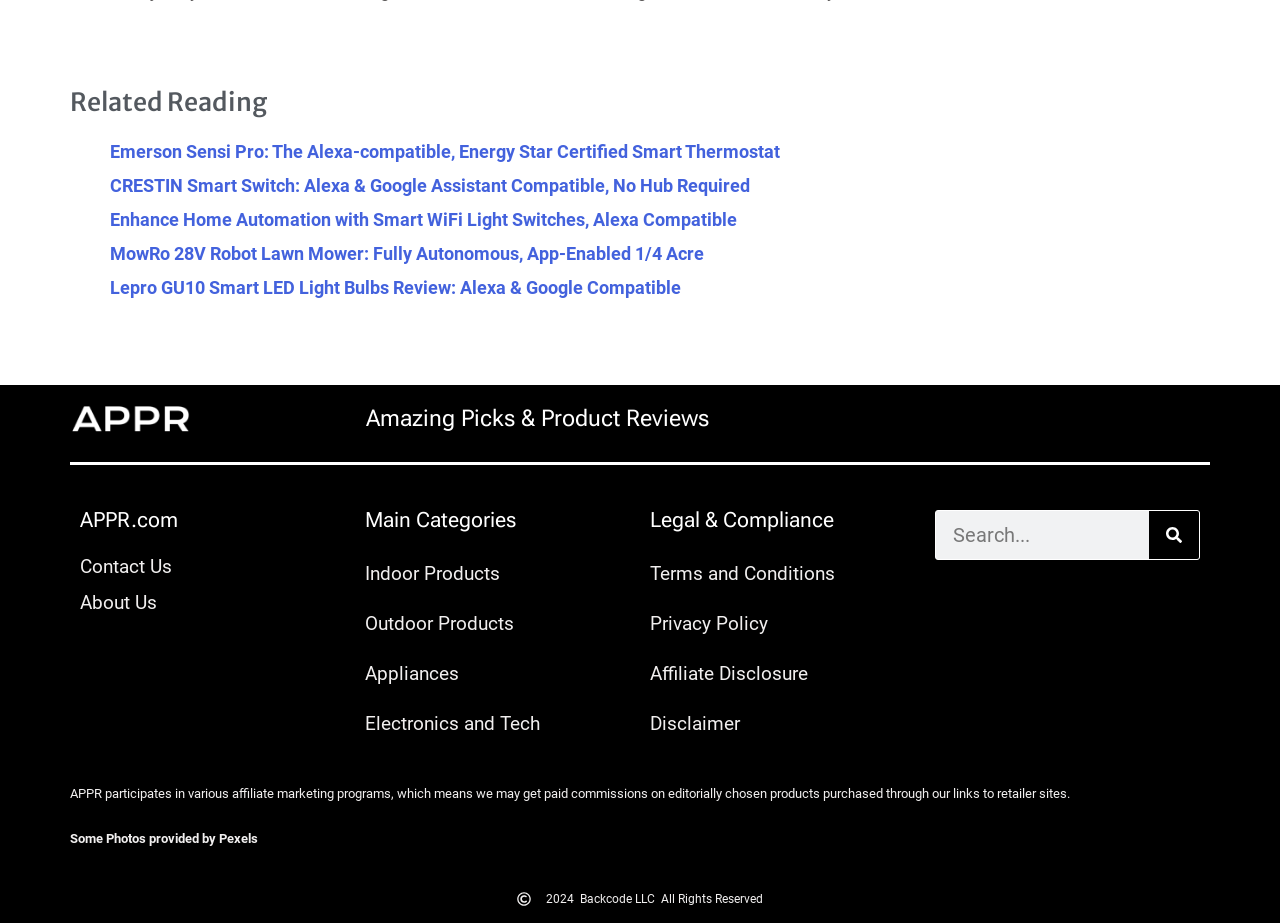Please determine the bounding box coordinates of the element to click in order to execute the following instruction: "Visit the About Us page". The coordinates should be four float numbers between 0 and 1, specified as [left, top, right, bottom].

[0.062, 0.639, 0.27, 0.667]